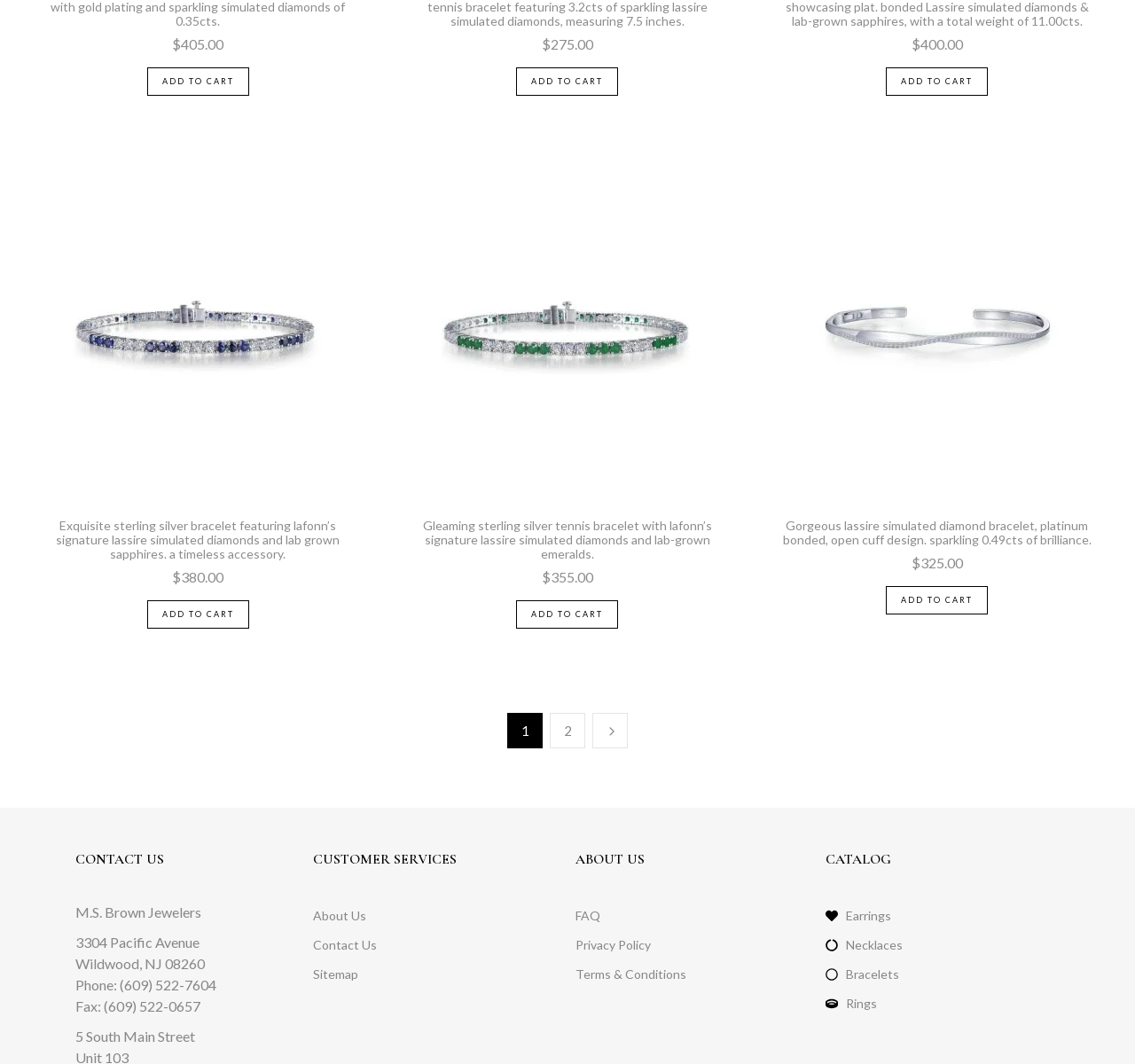Please locate the bounding box coordinates of the element that should be clicked to complete the given instruction: "View Exquisite Sterling Silver Bracelet product details".

[0.057, 0.186, 0.292, 0.436]